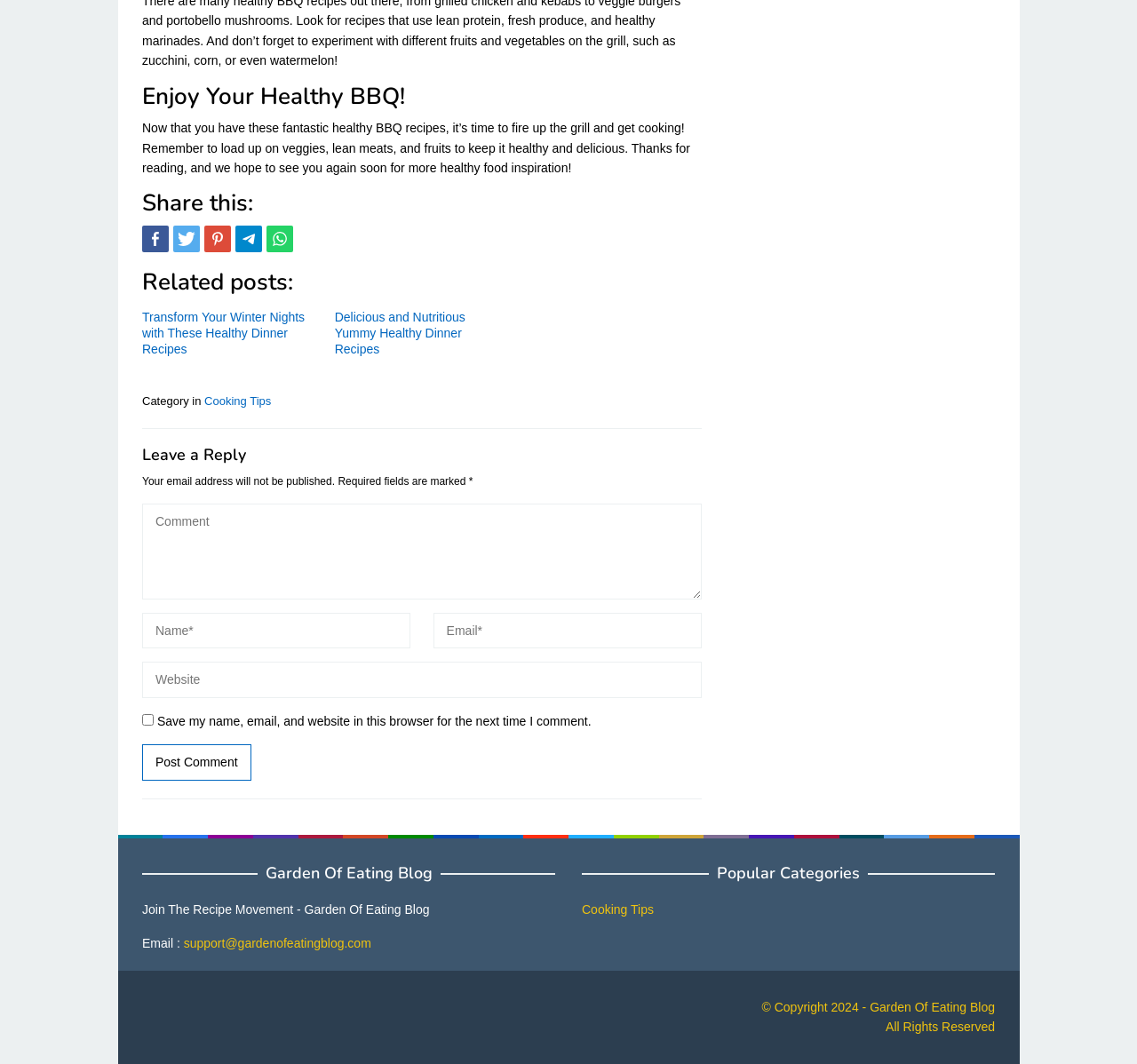Locate the bounding box coordinates of the area you need to click to fulfill this instruction: 'Learn about the dentists'. The coordinates must be in the form of four float numbers ranging from 0 to 1: [left, top, right, bottom].

None